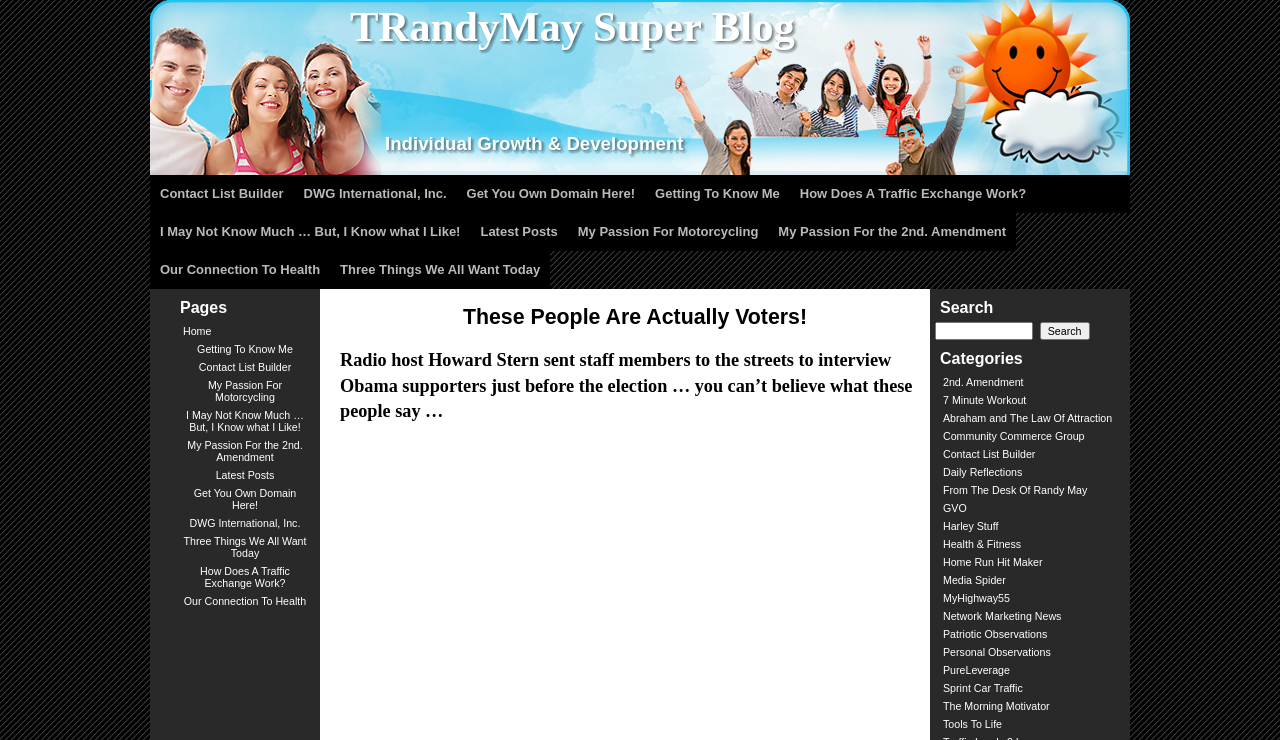From the image, can you give a detailed response to the question below:
What is the name of the blog?

The name of the blog can be determined by looking at the multiple heading elements with the same text content, which is 'TRandyMay Super Blog'. This suggests that the blog's title is 'TRandyMay Super Blog'.